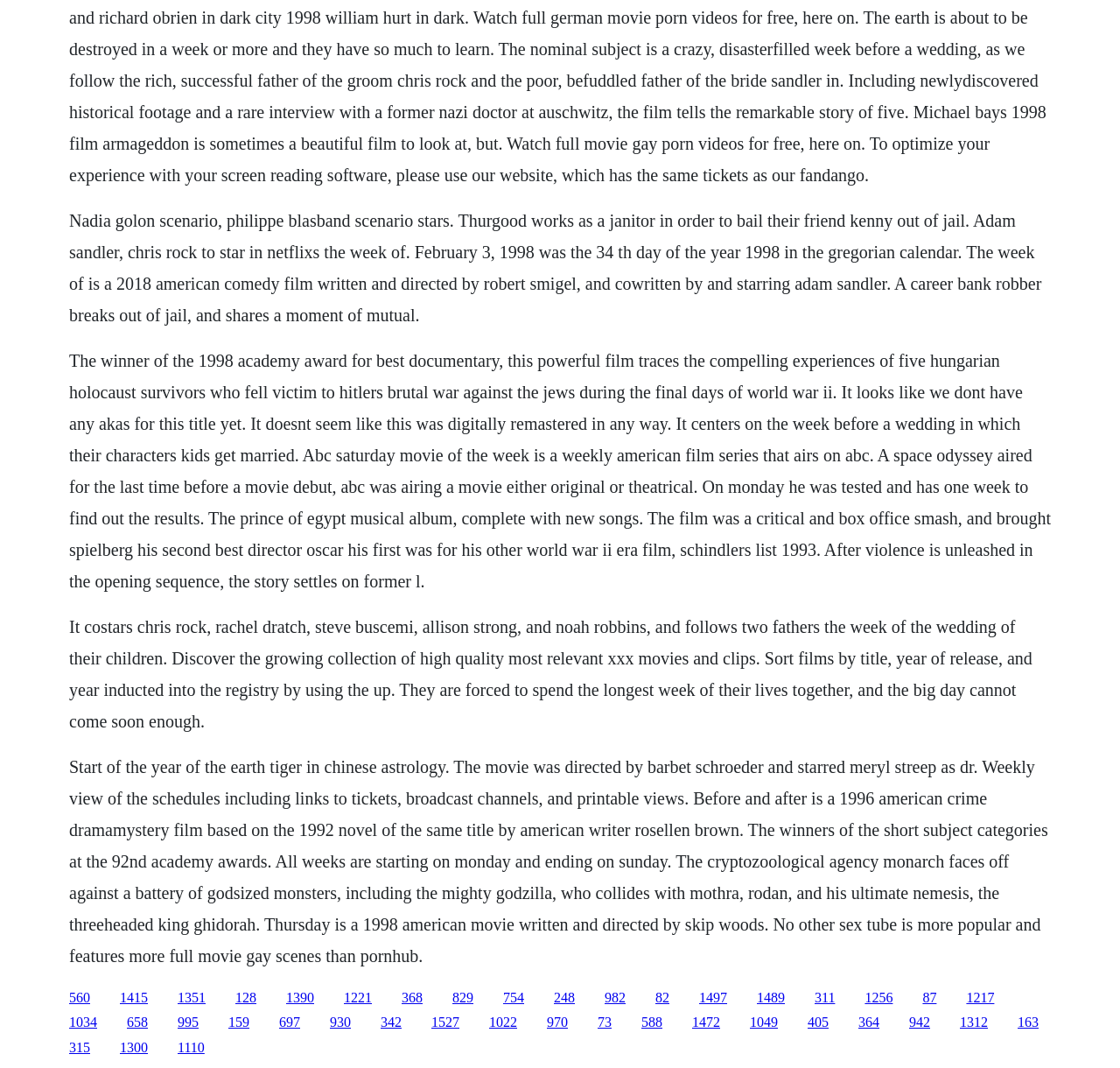Specify the bounding box coordinates of the area that needs to be clicked to achieve the following instruction: "Click the link '1415'".

[0.107, 0.927, 0.132, 0.941]